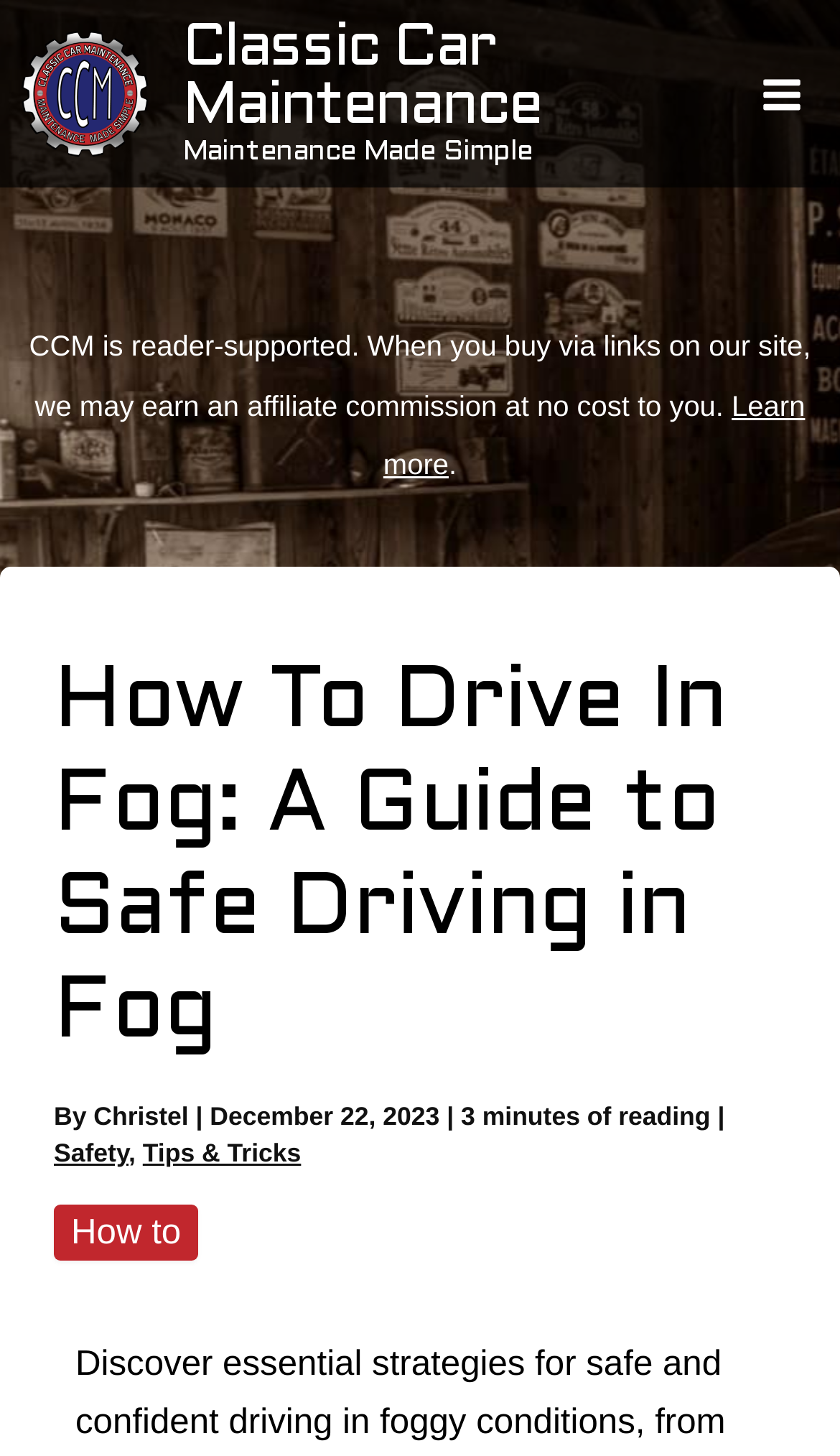Determine the bounding box for the HTML element described here: "Safety". The coordinates should be given as [left, top, right, bottom] with each number being a float between 0 and 1.

[0.064, 0.781, 0.153, 0.802]